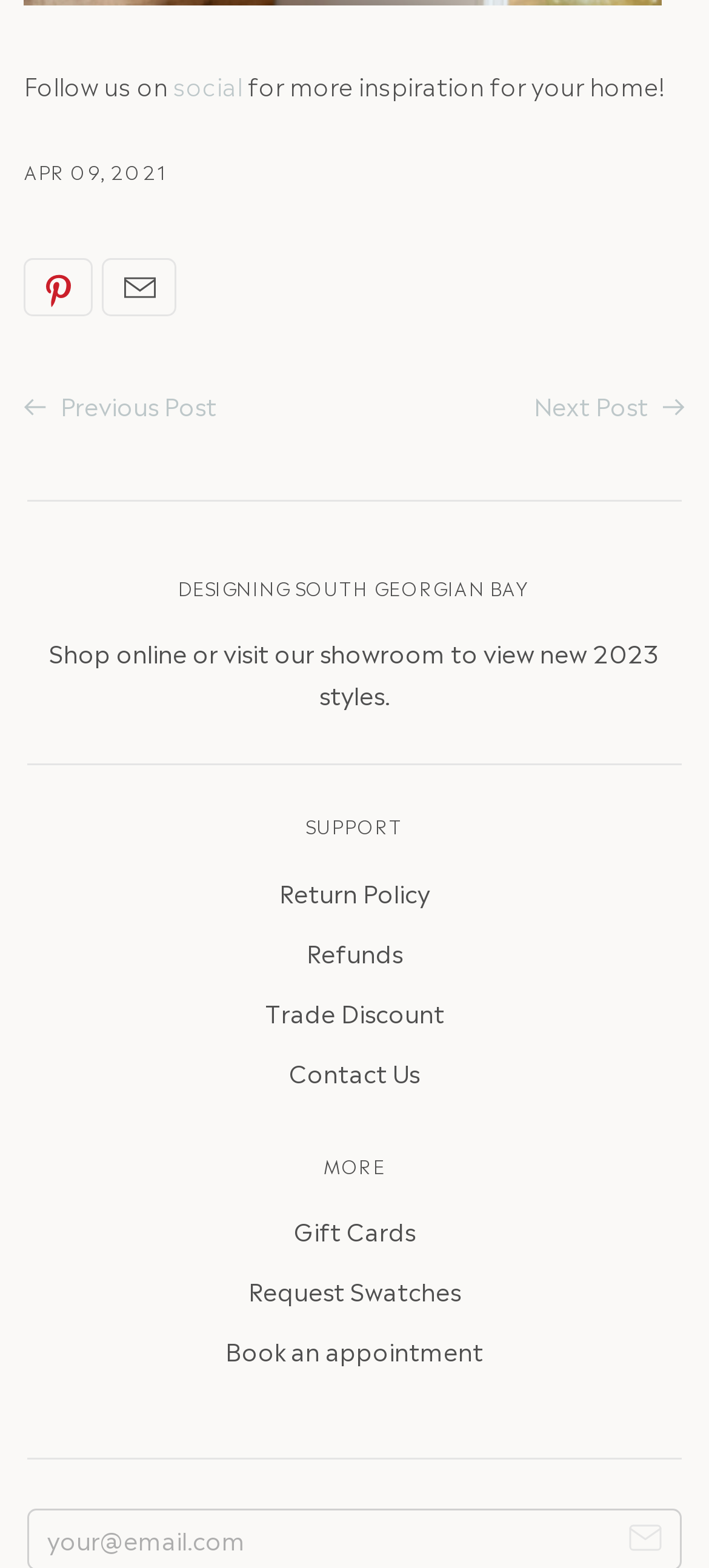Find the bounding box coordinates of the area to click in order to follow the instruction: "Contact Us".

[0.408, 0.672, 0.592, 0.694]